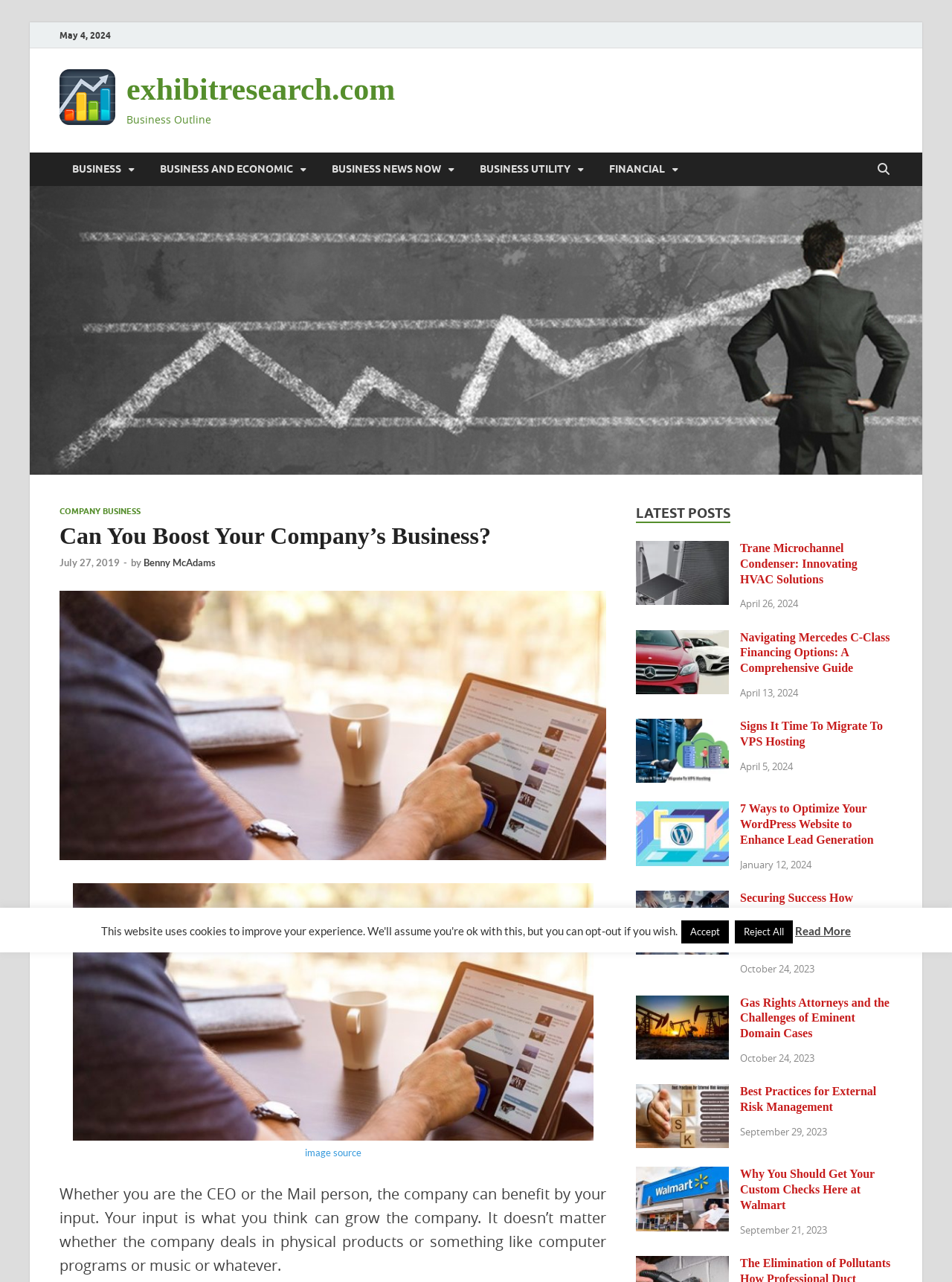How many links are there under the 'LATEST POSTS' heading?
Examine the image and give a concise answer in one word or a short phrase.

8